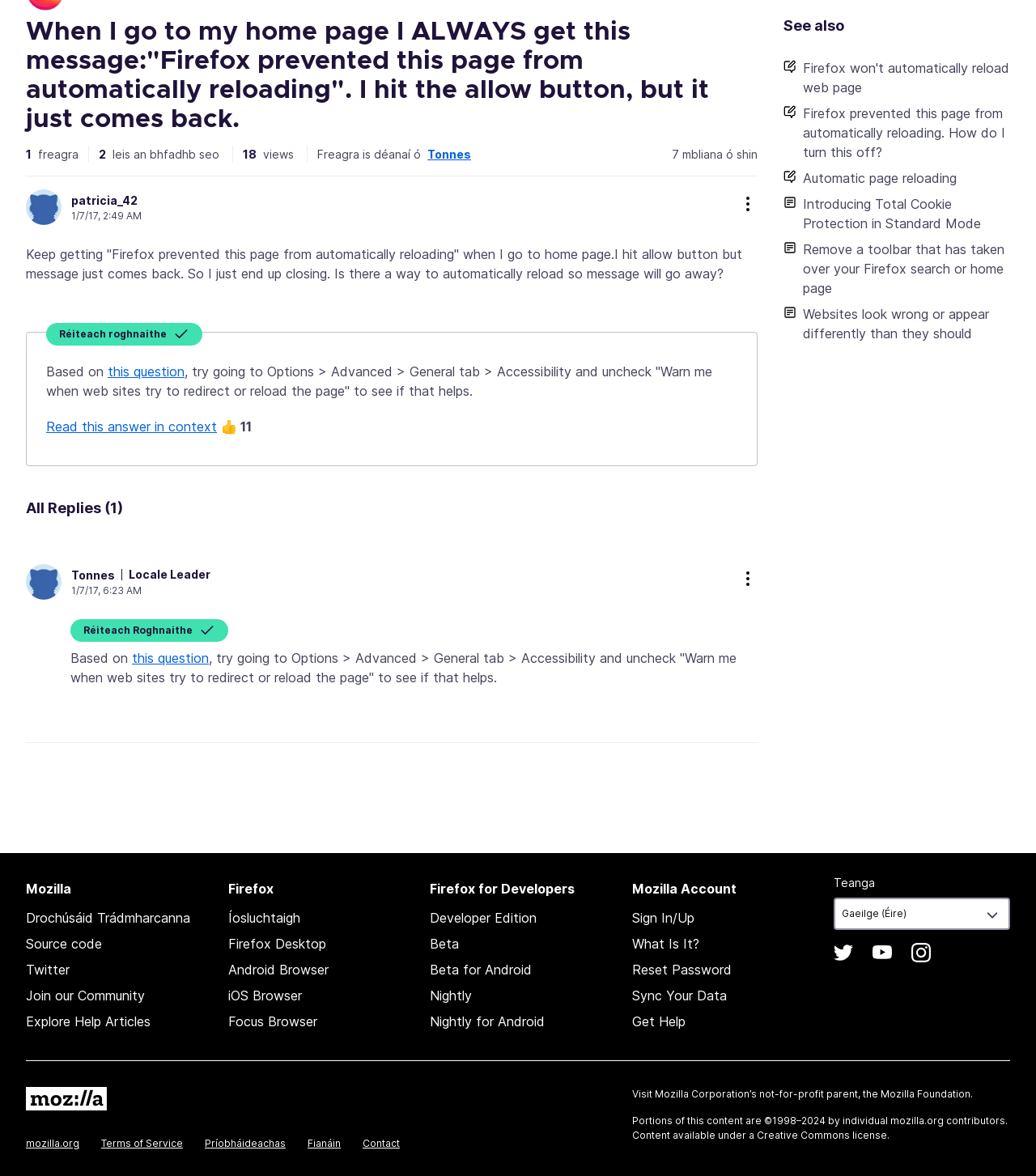Using the provided element description: "Follow", identify the bounding box coordinates. The coordinates should be four floats between 0 and 1 in the order [left, top, right, bottom].

None